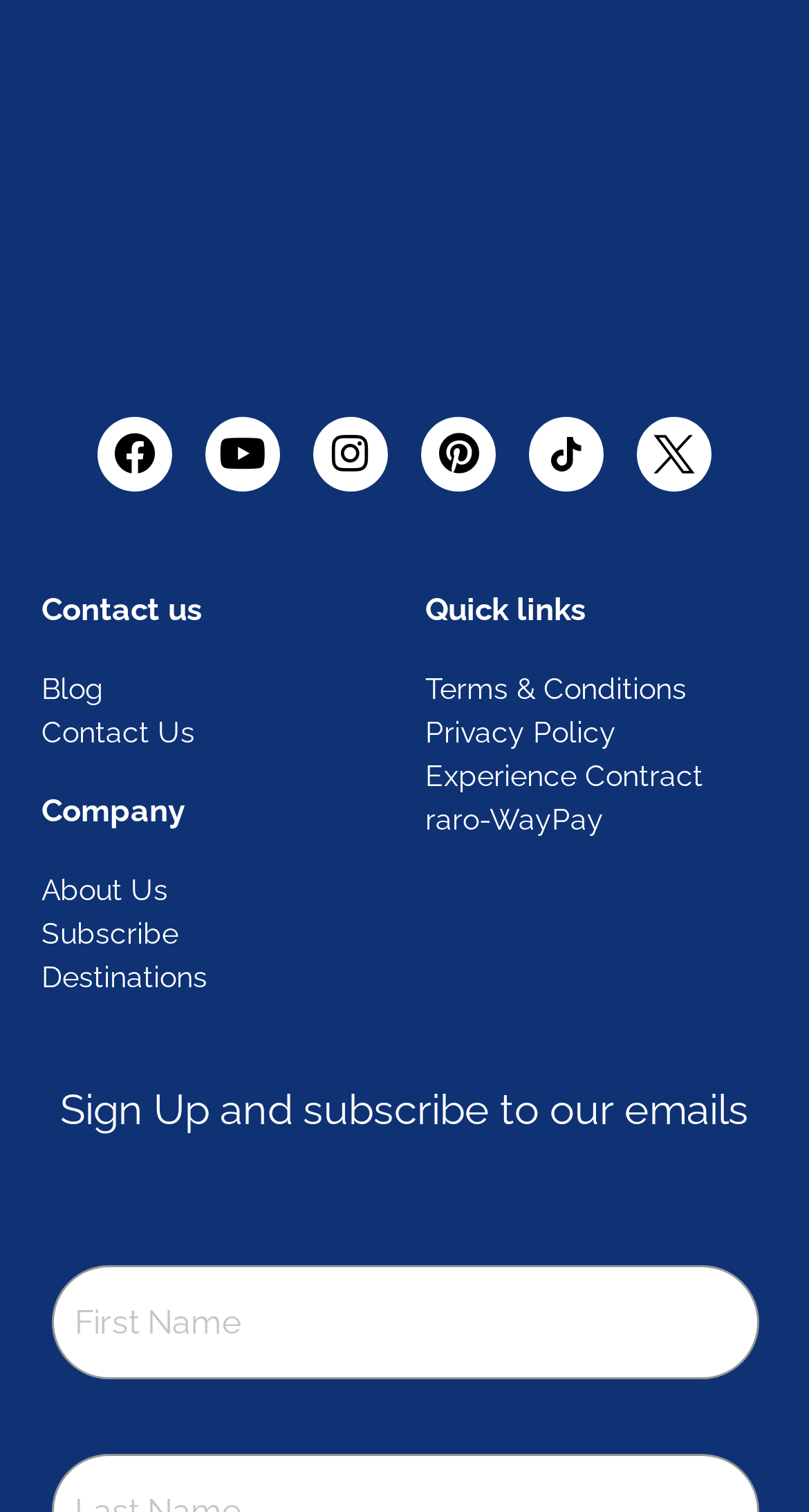What is the purpose of the textbox?
Please give a detailed and elaborate answer to the question.

I looked at the context of the textbox and found that it is located under the heading 'Sign Up and subscribe to our emails', which suggests that the textbox is used for signing up and subscribing to emails.